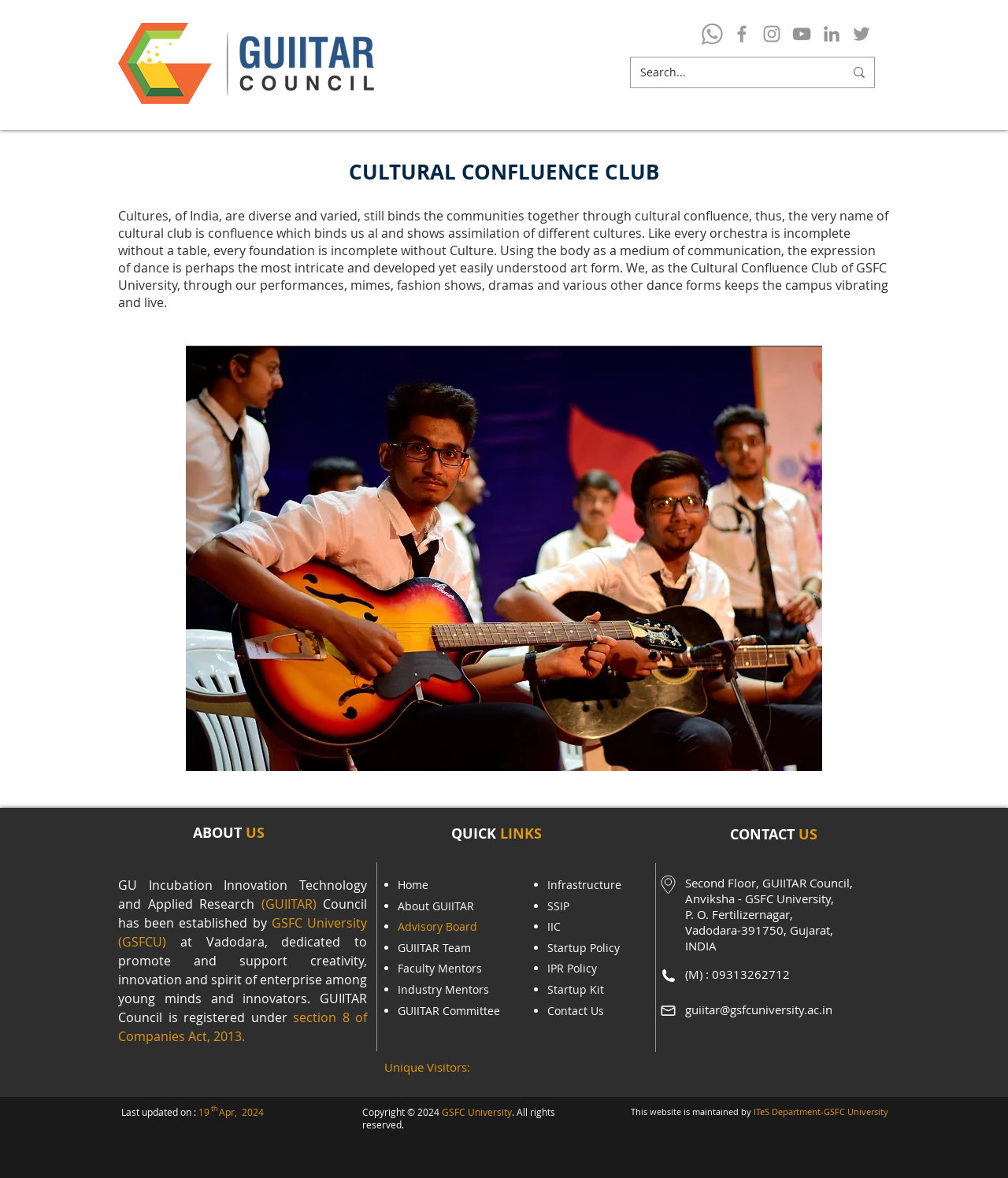Locate the bounding box coordinates of the clickable part needed for the task: "View the slide show gallery".

[0.184, 0.293, 0.816, 0.654]